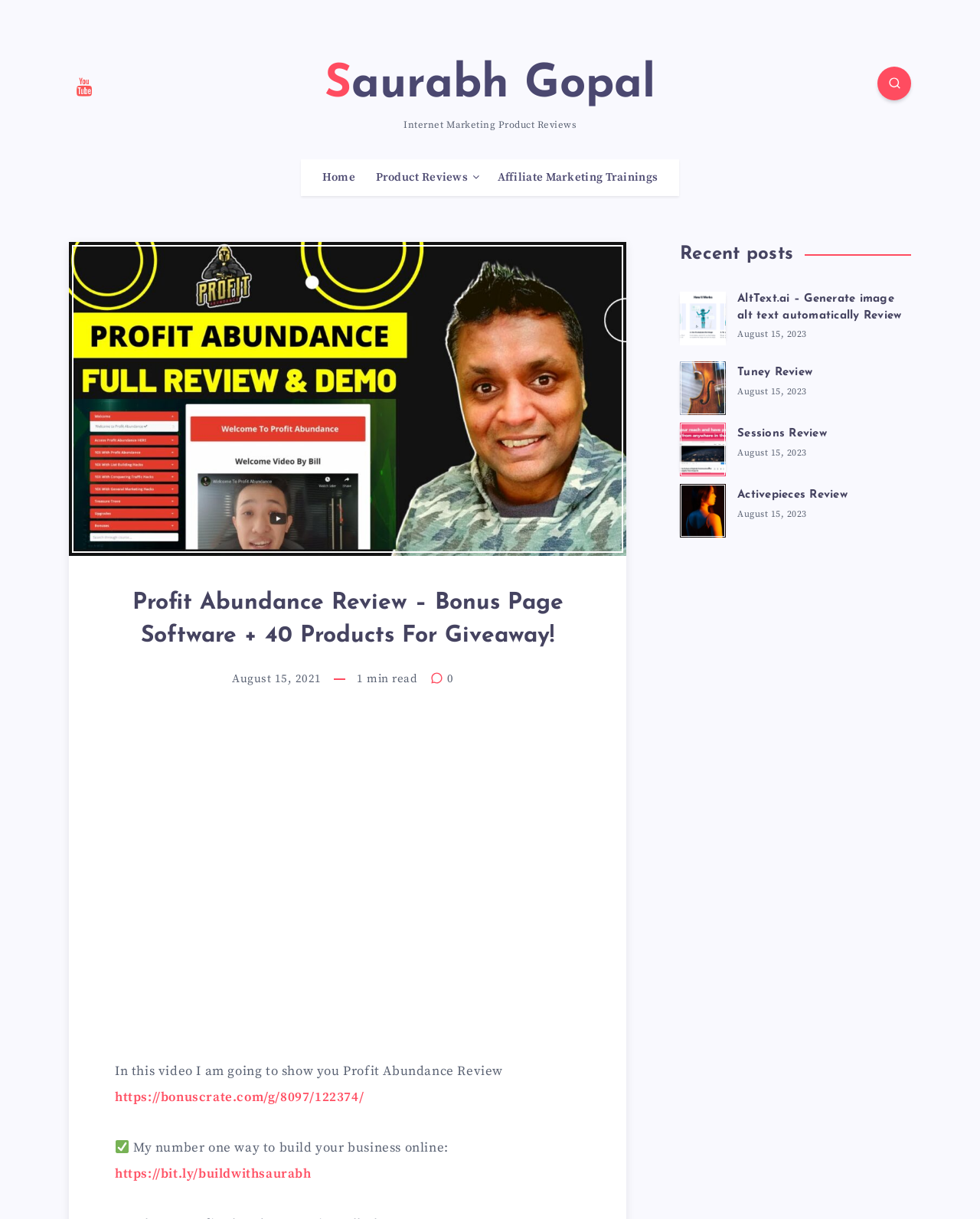Offer an in-depth caption of the entire webpage.

This webpage is a review page for "Profit Abundance" software, with a focus on internet marketing product reviews. At the top, there is a navigation menu with links to "Home", "Product Reviews", and "Affiliate Marketing Trainings". 

To the left of the navigation menu, there is a link to the author's YouTube channel, accompanied by a small image. Below this, there is a header section with a large image, a heading that reads "Profit Abundance Review – Bonus Page Software + 40 Products For Giveaway!", and a timestamp indicating that the review was published on August 15, 2021.

The main content of the page is a video review, with a brief introduction that reads "In this video I am going to show you Profit Abundance Review". There are also two links, one to "https://bonuscrate.com/g/8097/122374/" and another to "https://bit.ly/buildwithsaurabh", with a checkmark icon next to the latter.

On the right side of the page, there is a section titled "Recent posts" with four article summaries, each with a heading, a link, and a timestamp indicating that they were published on August 15, 2023. The article summaries are for reviews of "AltText.ai", "Tuney", "Sessions", and "Activepieces".

At the bottom right corner of the page, there is a small icon with a link.